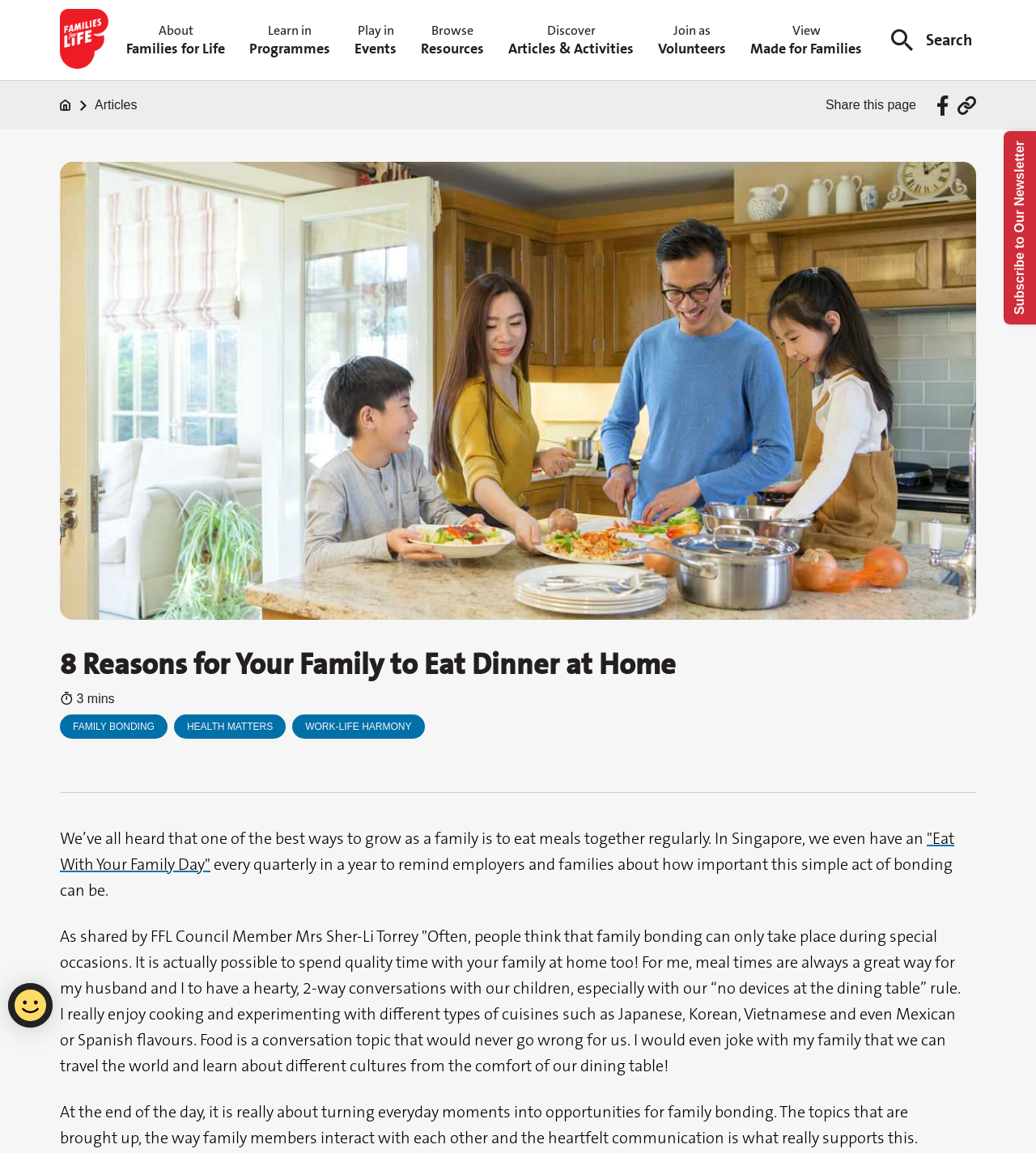Given the element description "Join asVolunteers", identify the bounding box of the corresponding UI element.

[0.635, 0.019, 0.701, 0.051]